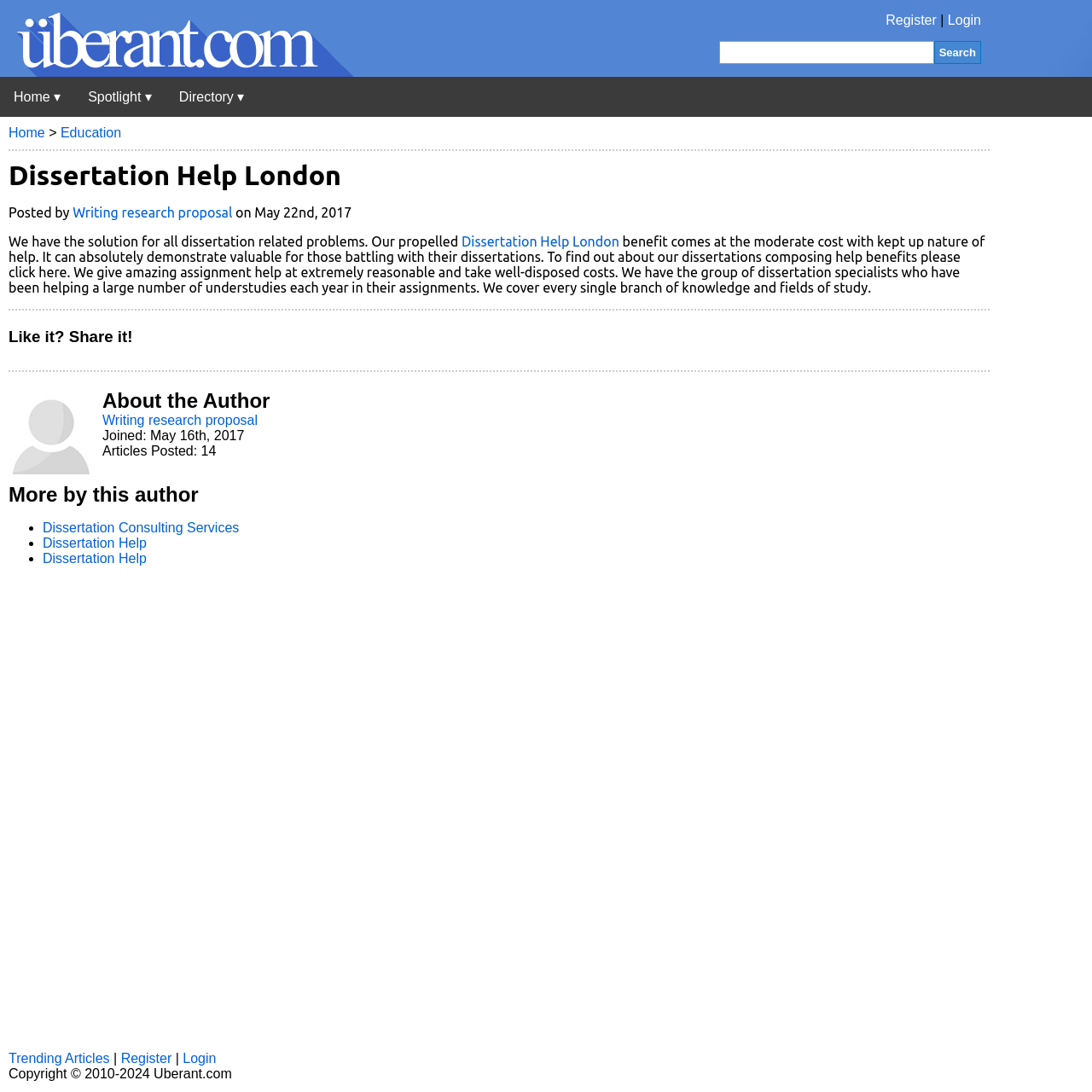Carefully examine the image and provide an in-depth answer to the question: What is the purpose of the website?

I inferred the answer by reading the main content of the webpage, which mentions 'Dissertation Help London' and provides information about the services offered, indicating that the website is dedicated to providing dissertation help.